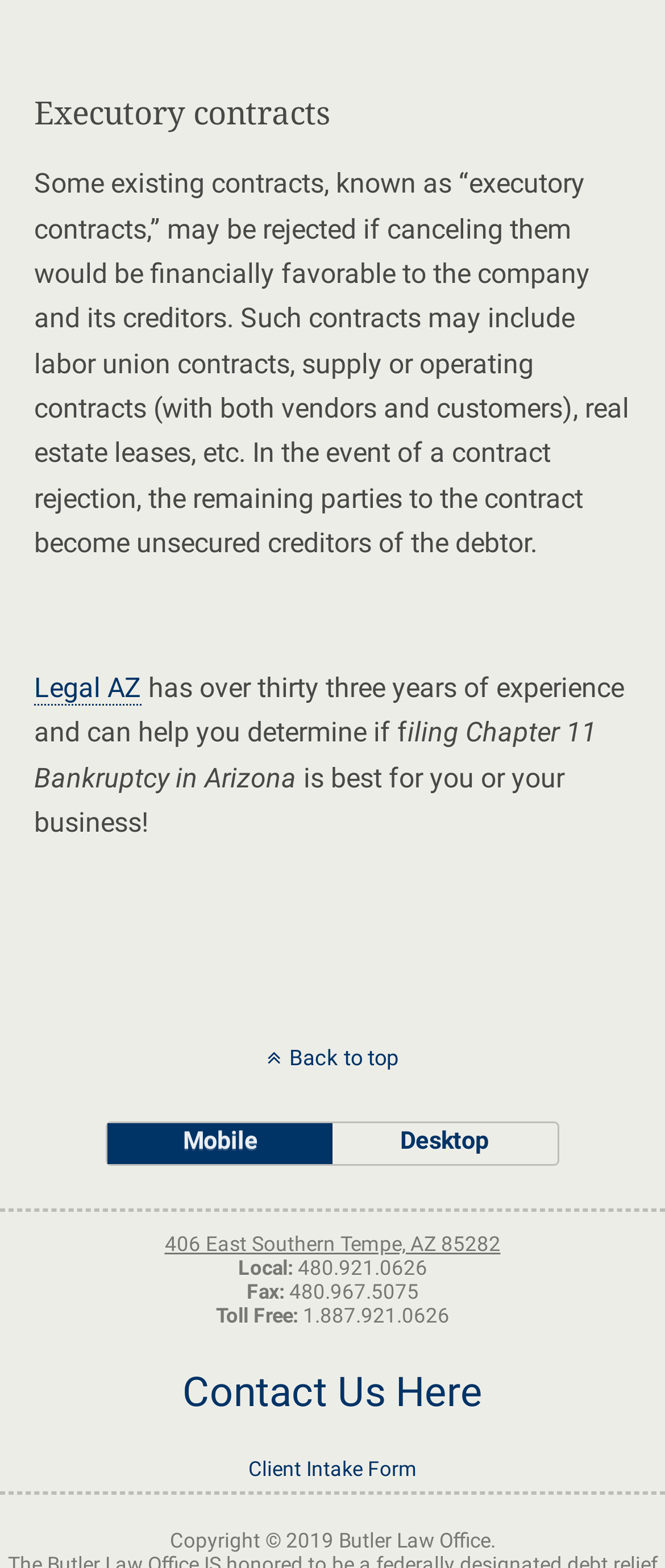Locate the bounding box for the described UI element: "mobile". Ensure the coordinates are four float numbers between 0 and 1, formatted as [left, top, right, bottom].

[0.163, 0.716, 0.5, 0.742]